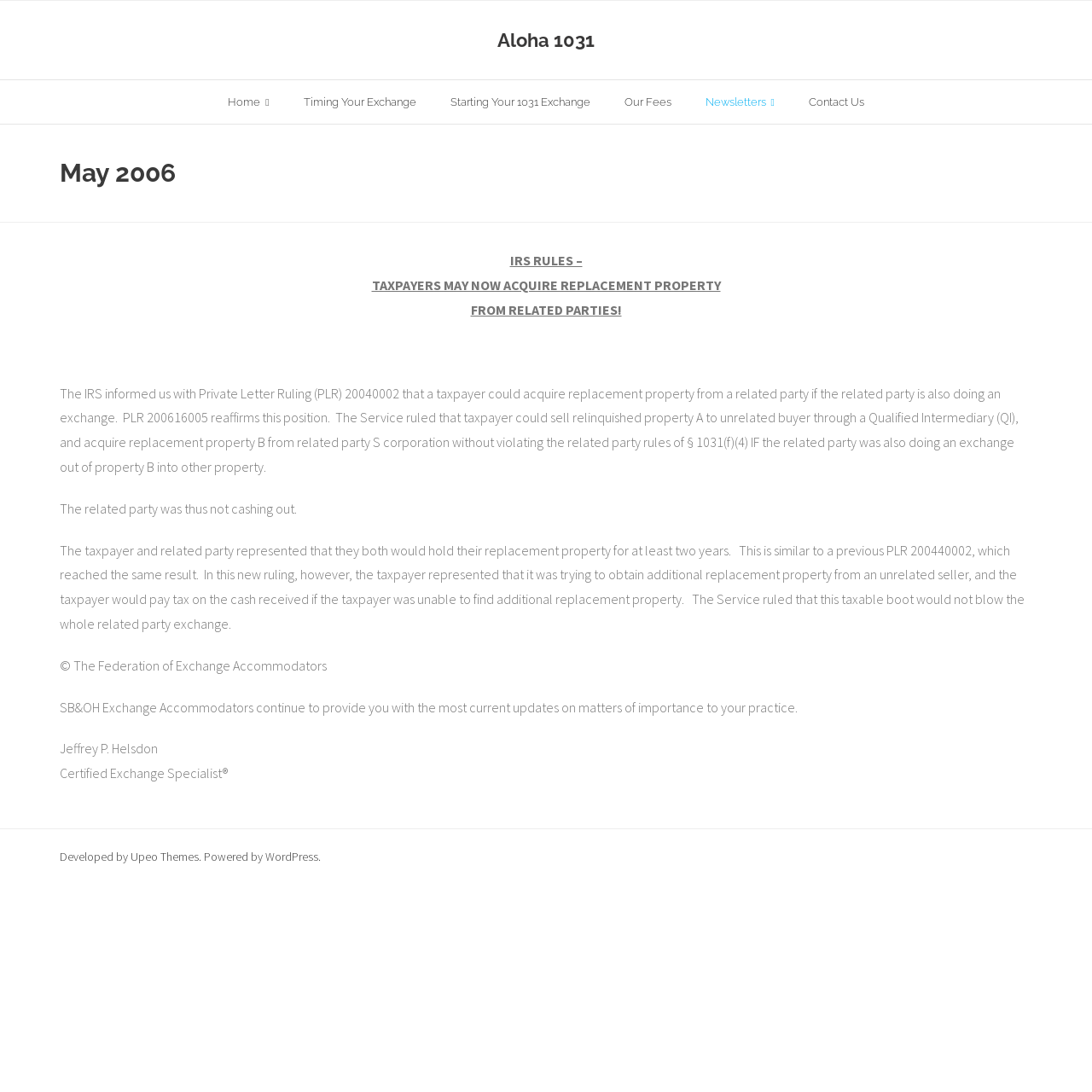Identify and provide the bounding box coordinates of the UI element described: "Starting Your 1031 Exchange". The coordinates should be formatted as [left, top, right, bottom], with each number being a float between 0 and 1.

[0.396, 0.073, 0.556, 0.114]